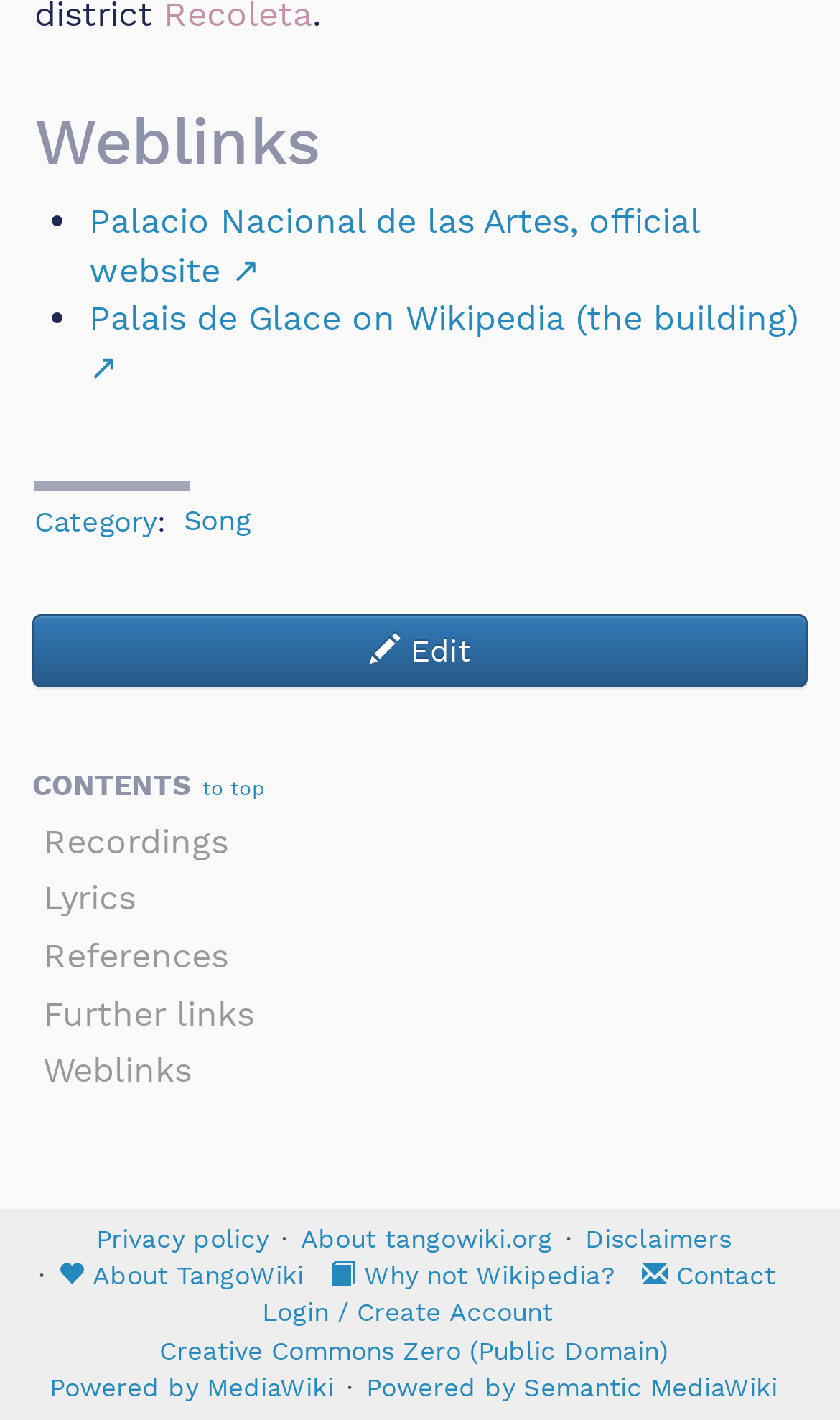Please determine the bounding box coordinates of the section I need to click to accomplish this instruction: "View the lyrics".

[0.038, 0.614, 0.962, 0.654]